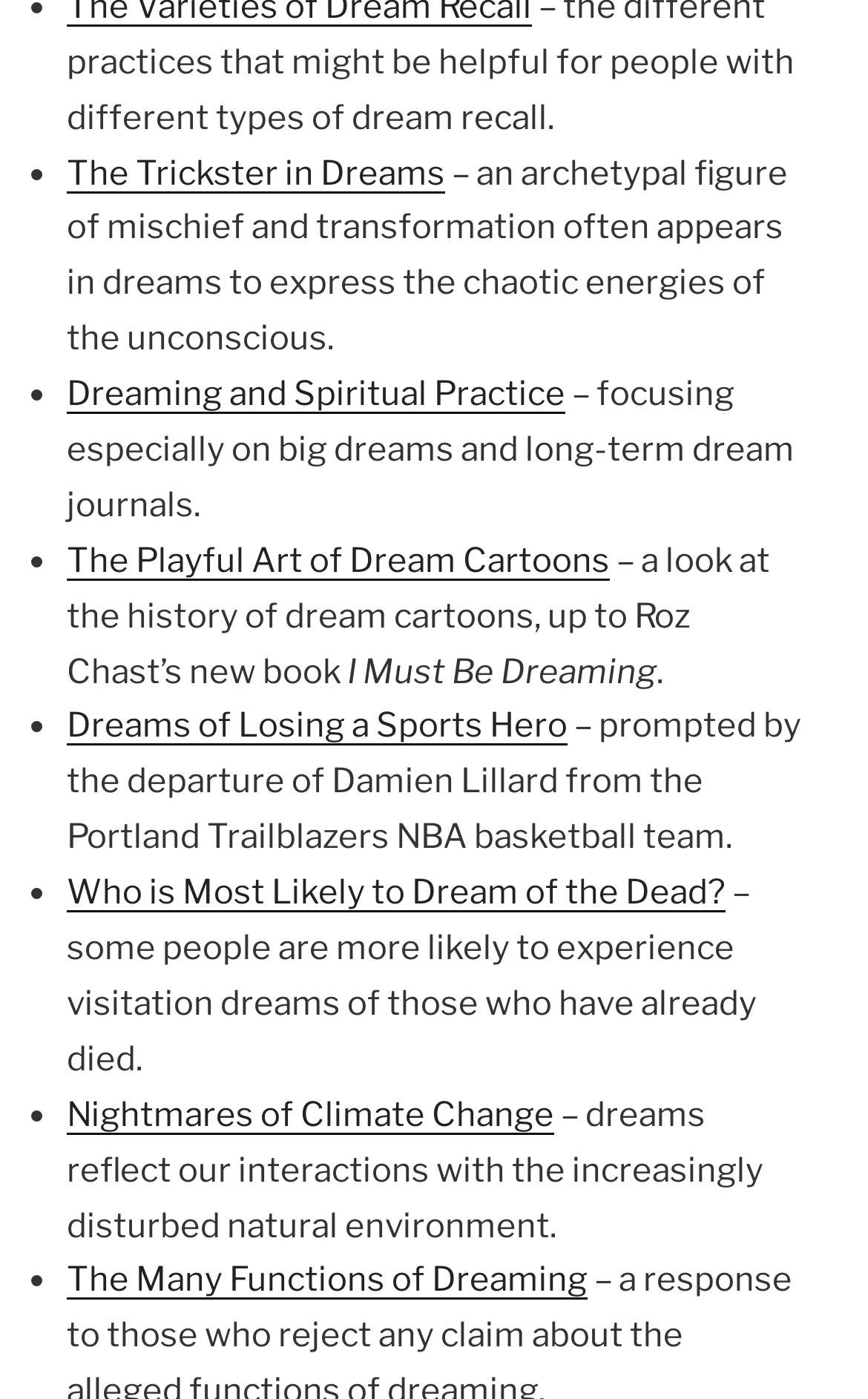What is the topic of the first list item?
Please provide a single word or phrase answer based on the image.

The Trickster in Dreams